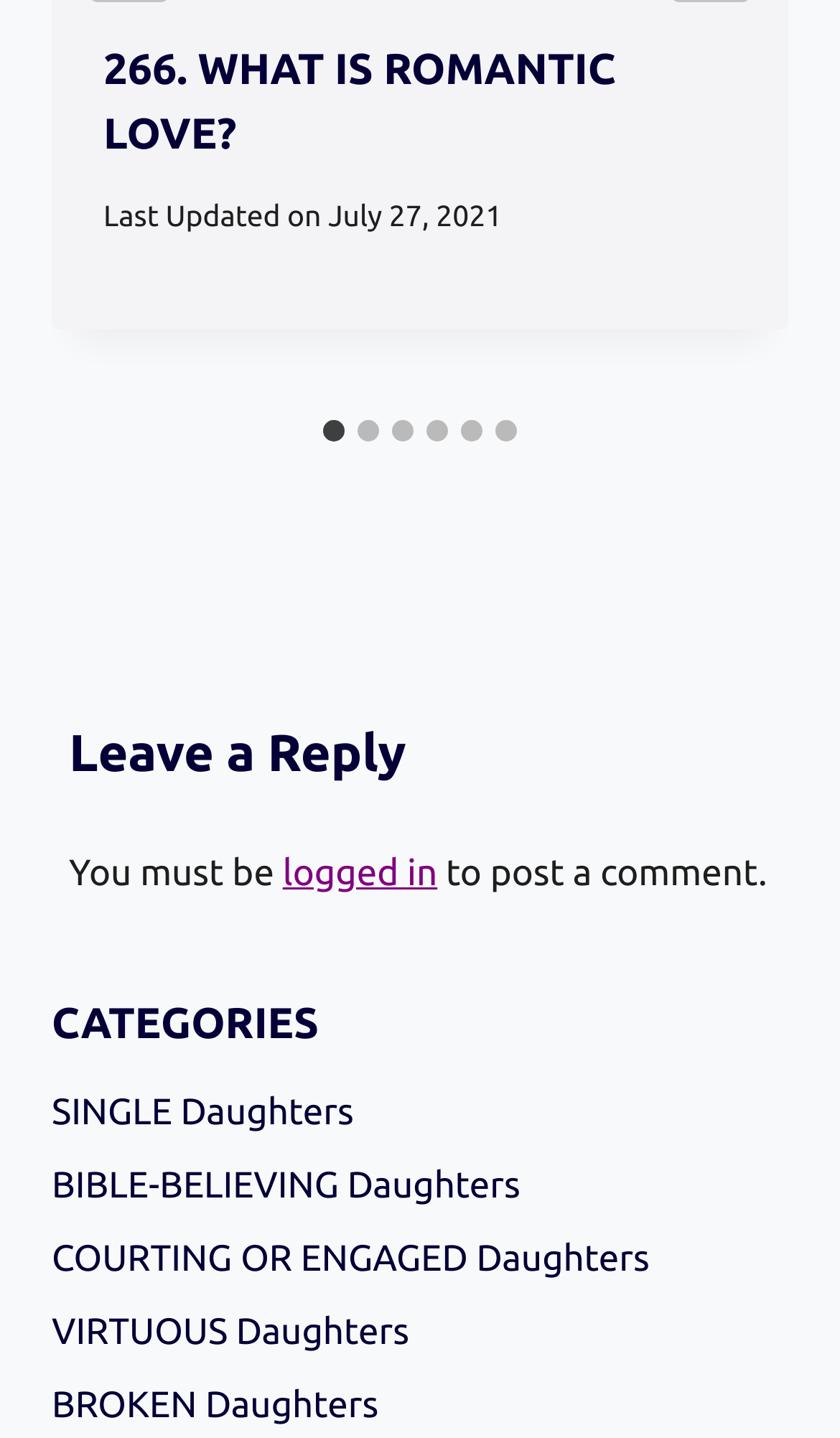Please specify the bounding box coordinates of the region to click in order to perform the following instruction: "Select the 'Go to slide 2' tab".

[0.426, 0.292, 0.451, 0.307]